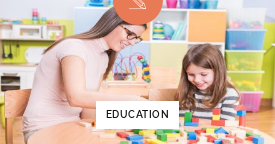Describe every aspect of the image in depth.

In this vibrant and engaging image, a mother and her young daughter are immersed in a playful learning experience. The mother, with glasses and a nurturing demeanor, helps her daughter build creatively using colorful blocks on a wooden table. The bright, cheerful environment, featuring neatly arranged educational toys and activity stations in the background, highlights the importance of hands-on learning in early childhood education. The overlay emphasizes the theme of "EDUCATION," suggesting that such interactive play not only fosters creativity but also aids in the child's cognitive and social development. This scene encapsulates the joy of learning through play, showcasing the significant role parents play in their children's educational journeys.